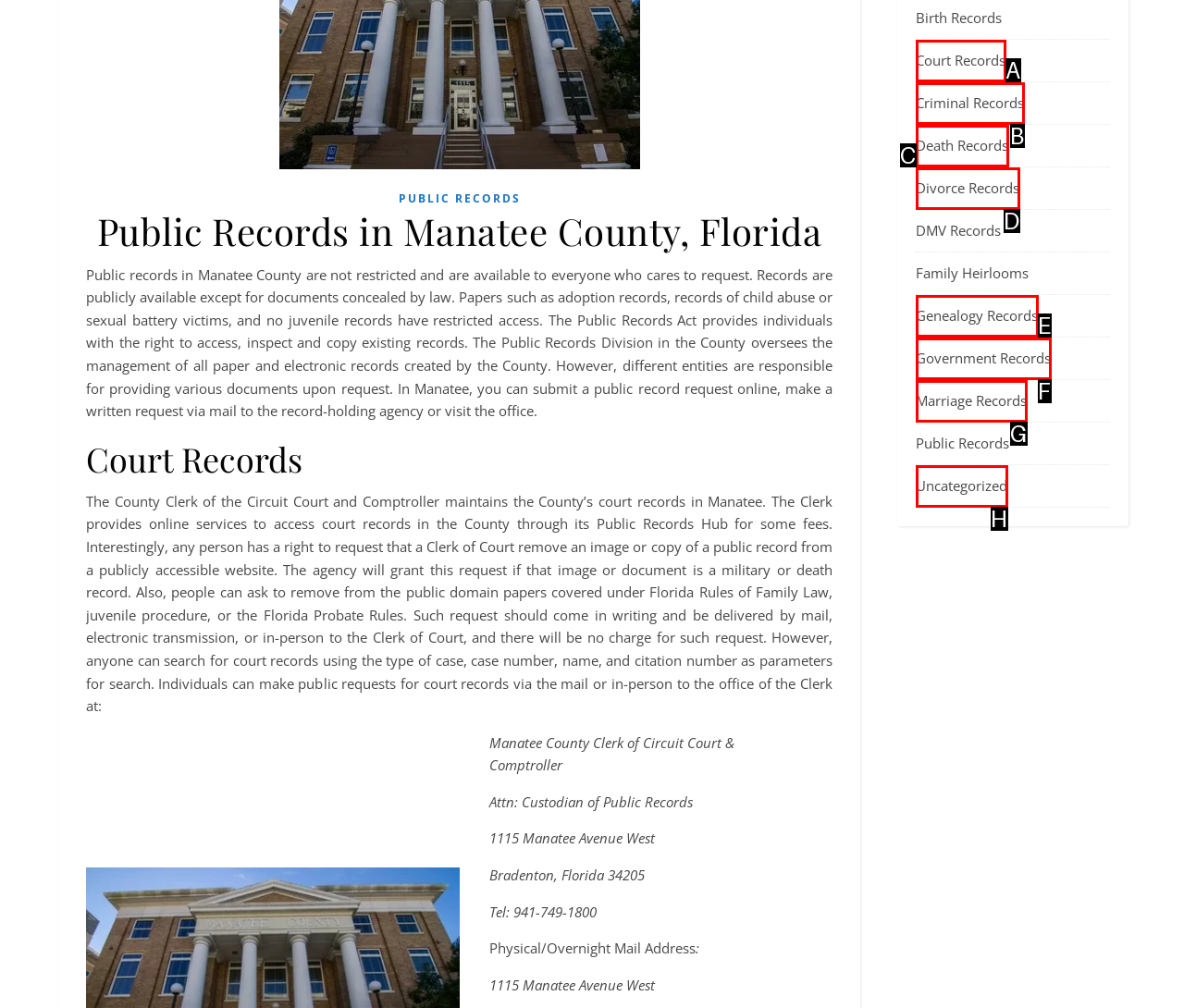Determine which option fits the element description: Uncategorized
Answer with the option’s letter directly.

H